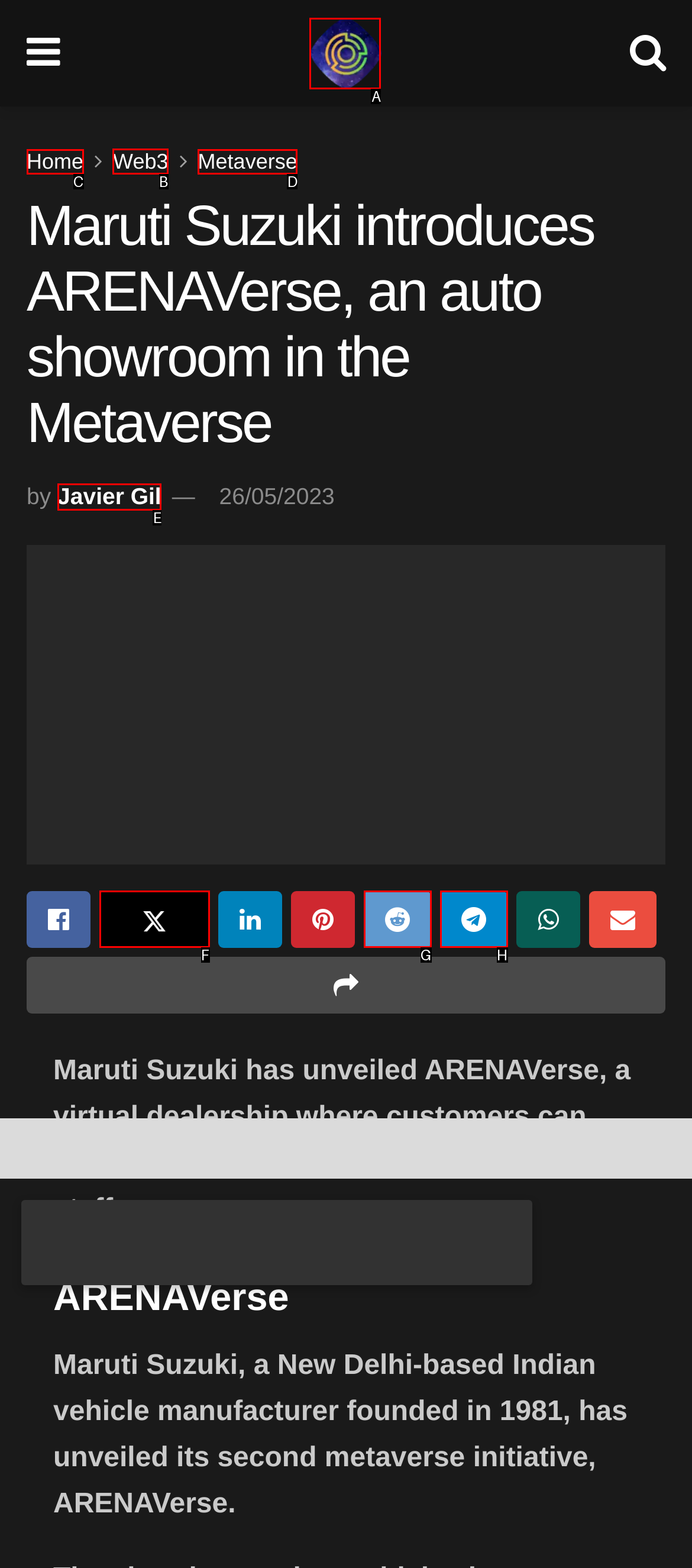Point out the specific HTML element to click to complete this task: Click on the 'Web3' link Reply with the letter of the chosen option.

B